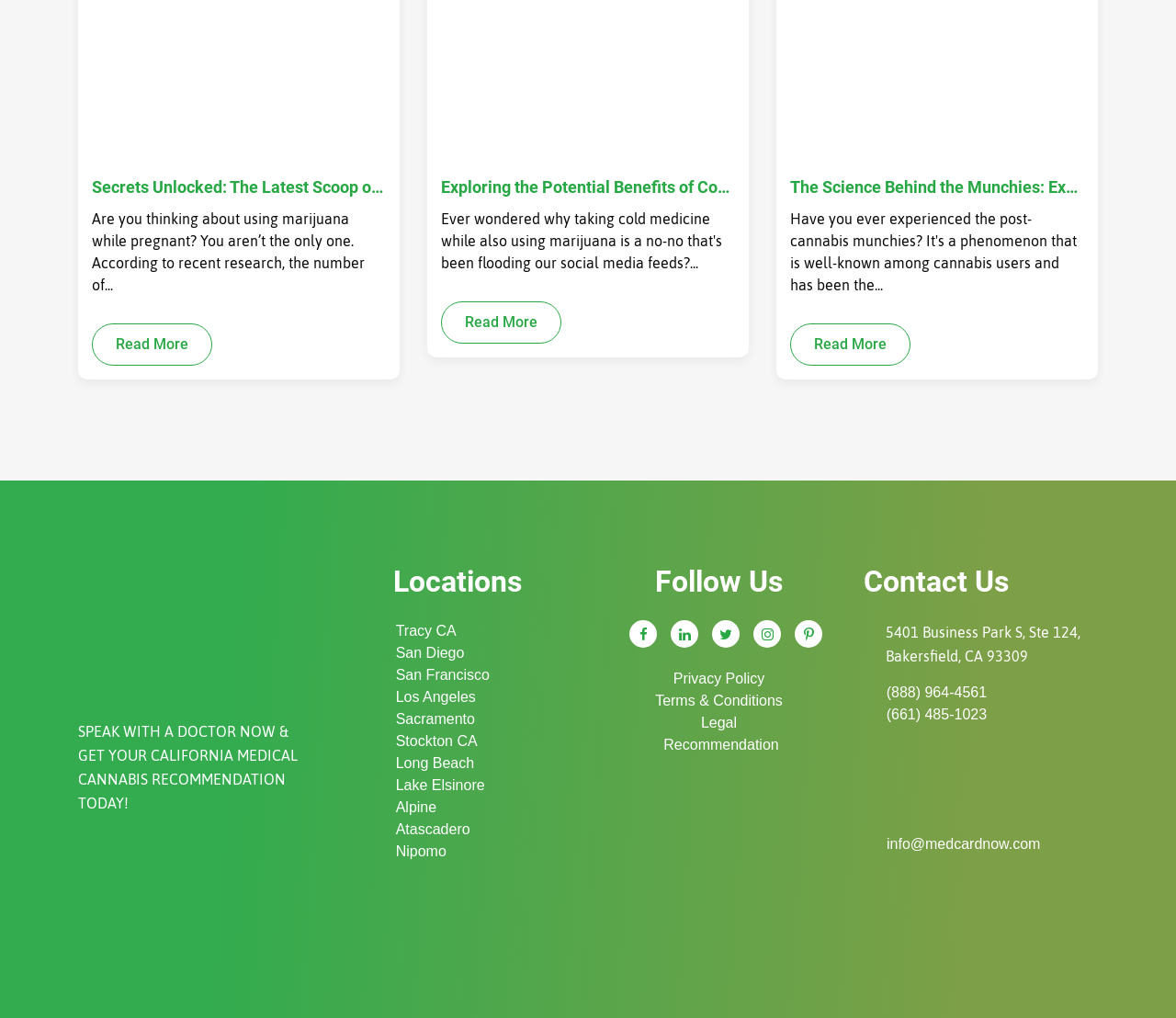Provide the bounding box coordinates of the section that needs to be clicked to accomplish the following instruction: "Get a California medical cannabis recommendation."

[0.066, 0.553, 0.266, 0.707]